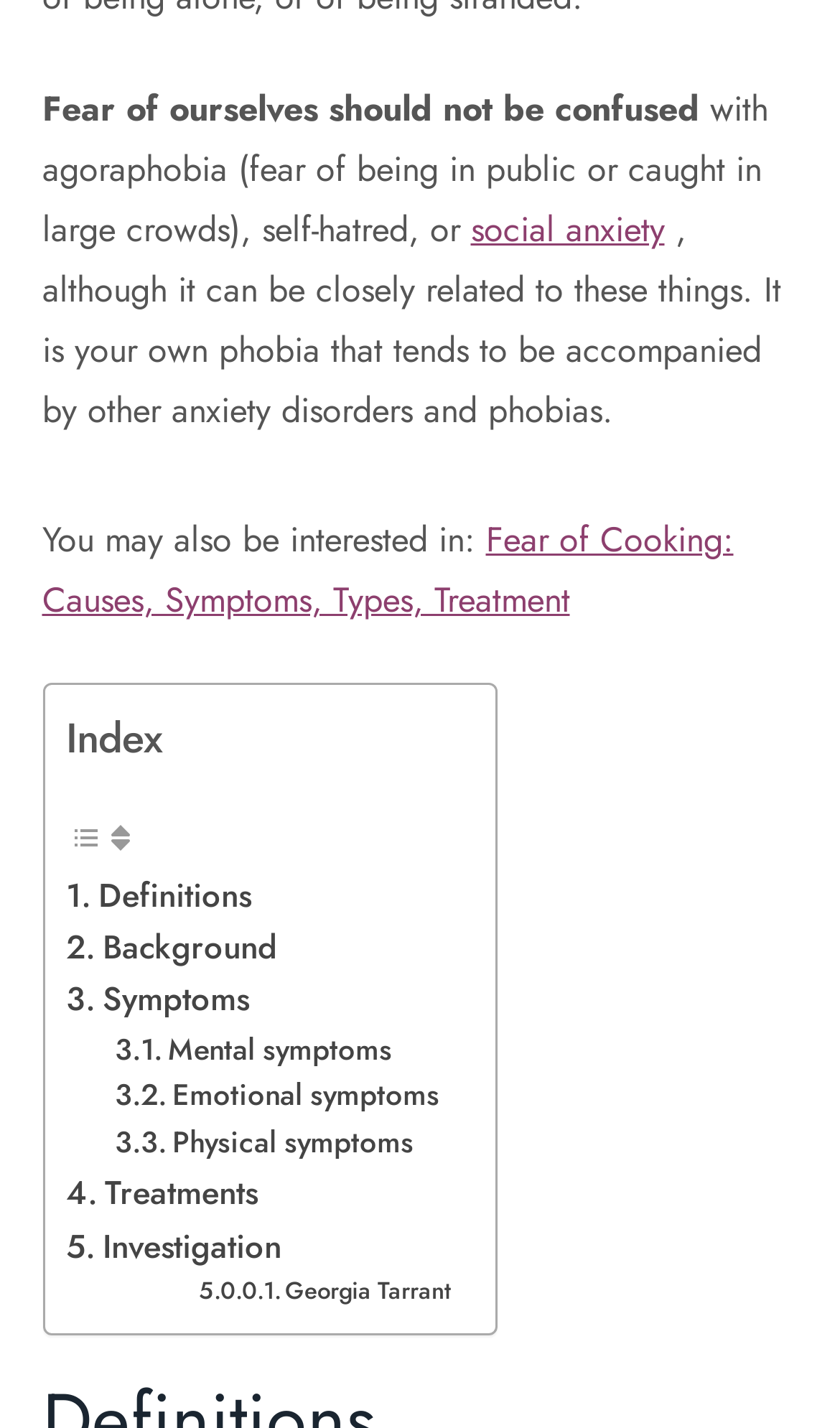What is fear of ourselves often confused with? Look at the image and give a one-word or short phrase answer.

Agoraphobia